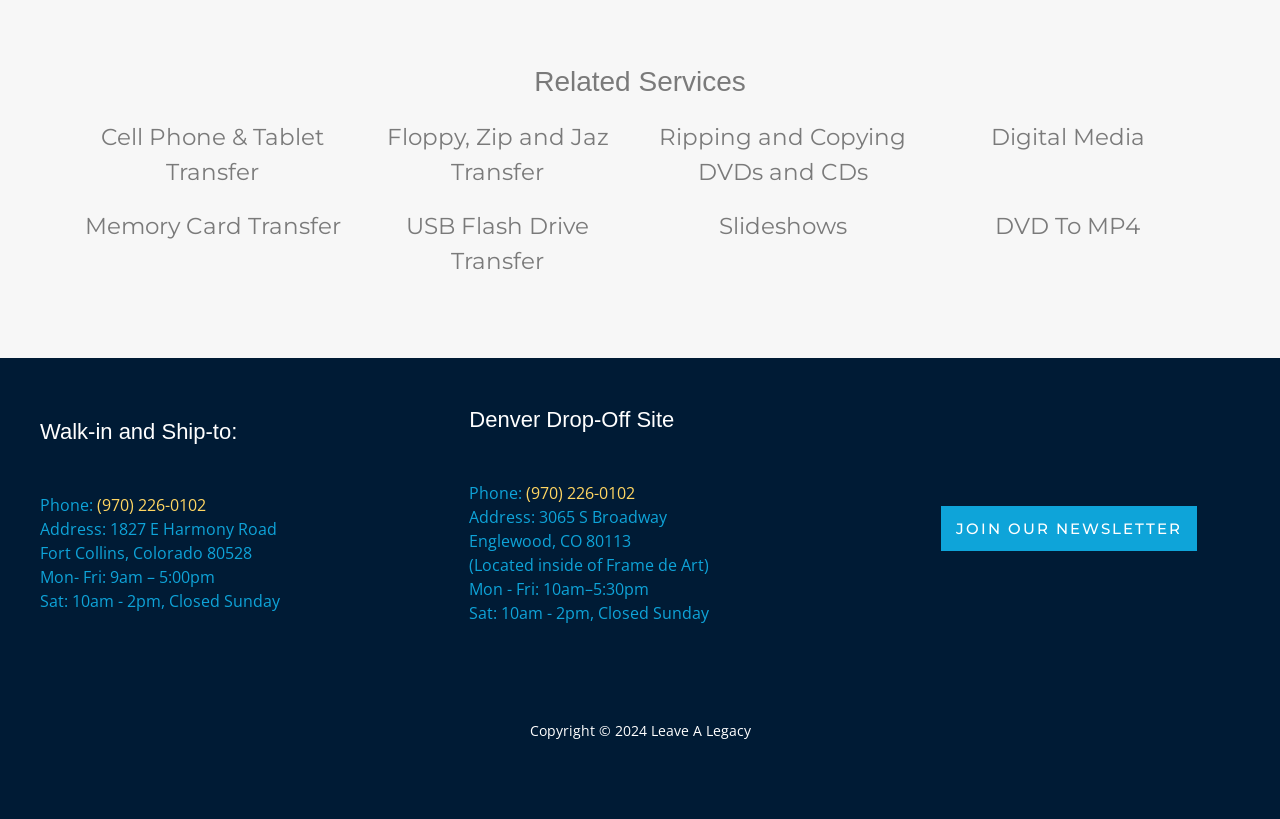Predict the bounding box for the UI component with the following description: "Cell Phone & Tablet Transfer".

[0.079, 0.15, 0.253, 0.227]